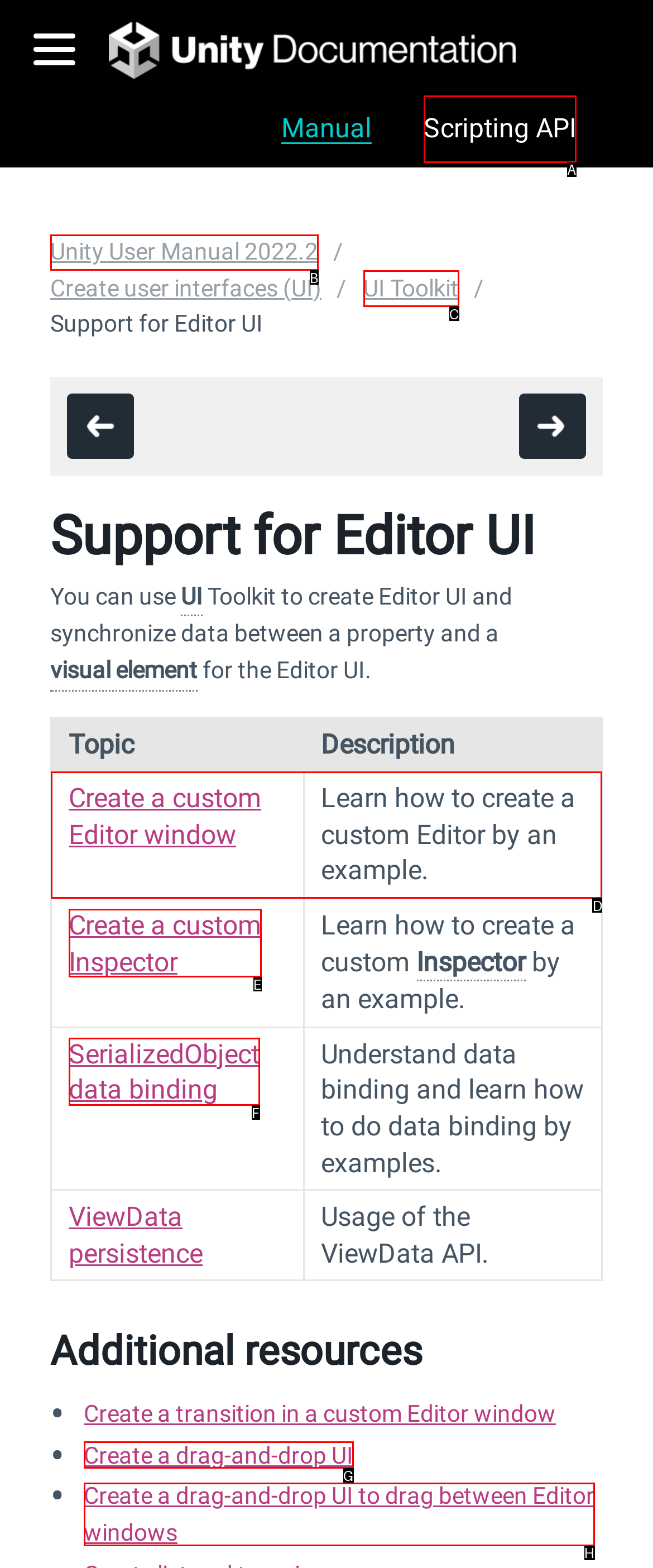Identify the HTML element to click to fulfill this task: Share via Facebook
Answer with the letter from the given choices.

None